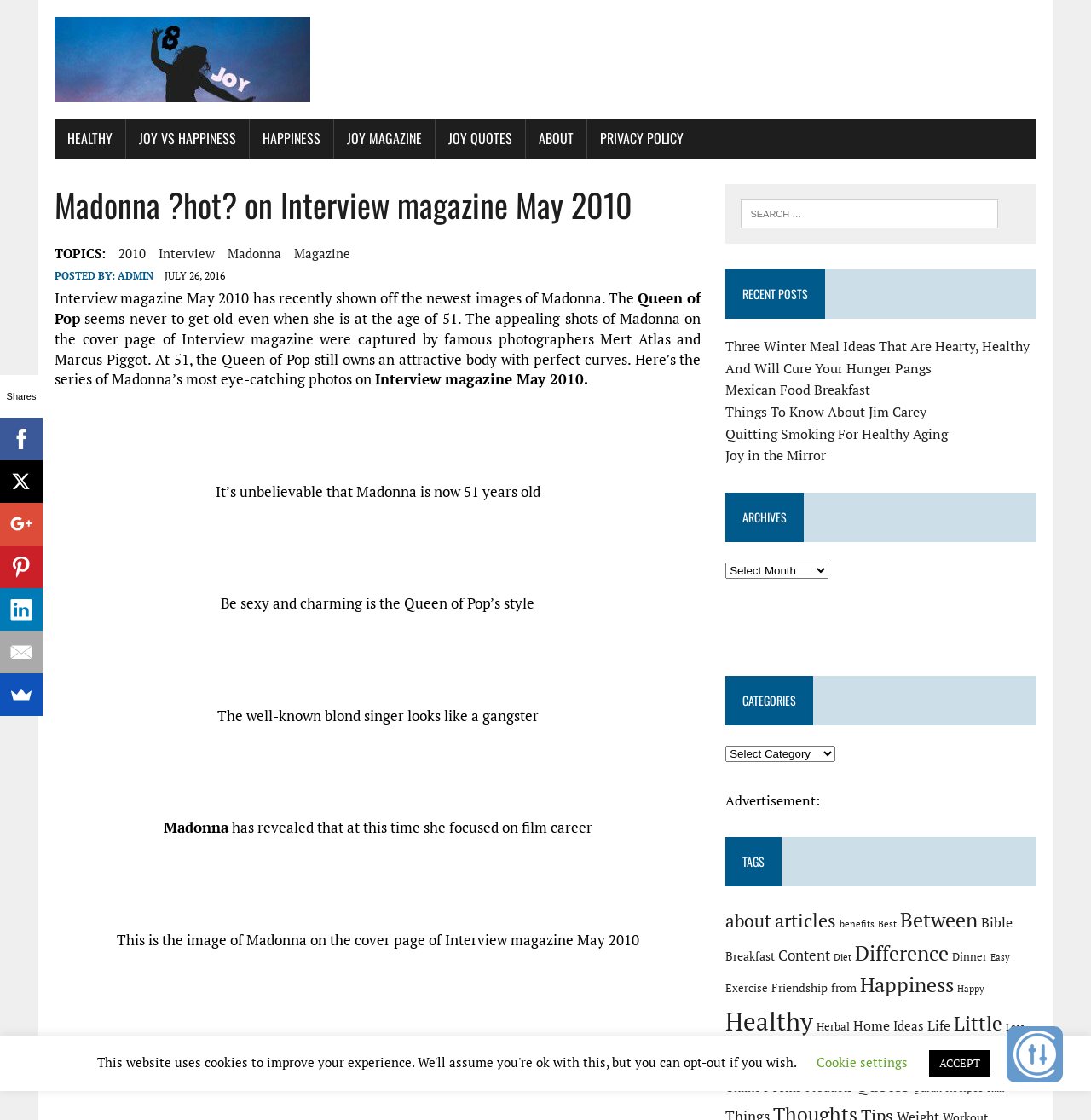Locate the bounding box coordinates of the element you need to click to accomplish the task described by this instruction: "View the archives".

[0.665, 0.44, 0.95, 0.484]